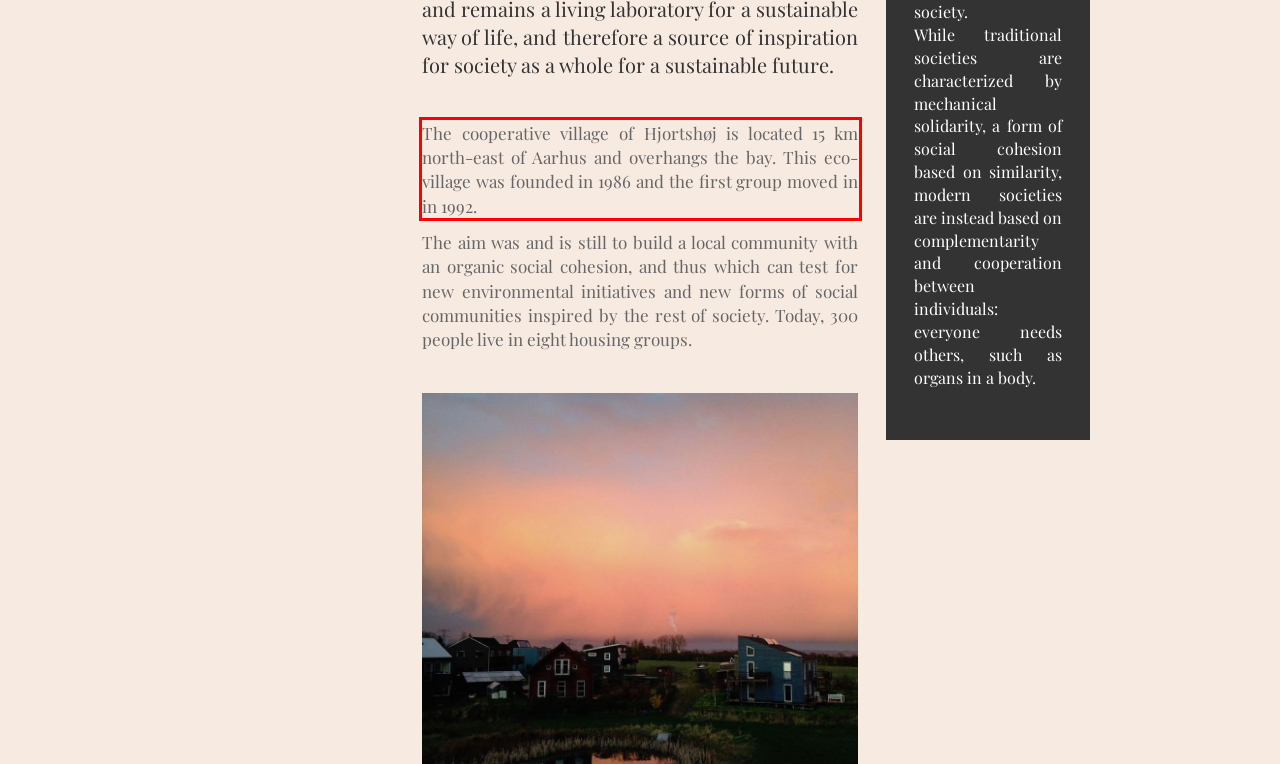Please recognize and transcribe the text located inside the red bounding box in the webpage image.

The cooperative village of Hjortshøj is located 15 km north-east of Aarhus and overhangs the bay. This eco-village was founded in 1986 and the first group moved in in 1992.